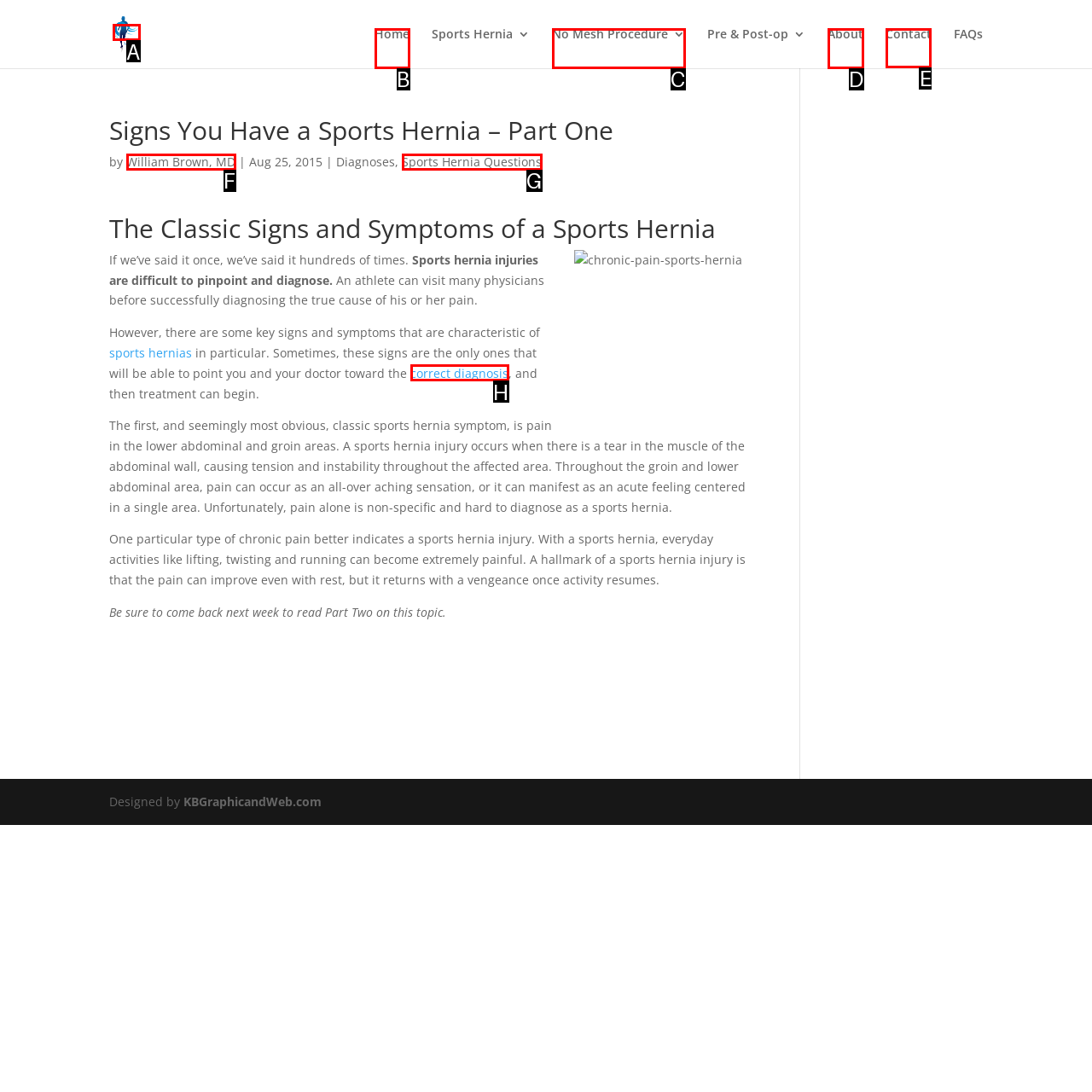Tell me which one HTML element I should click to complete the following task: Contact Dr. William Brown Answer with the option's letter from the given choices directly.

E